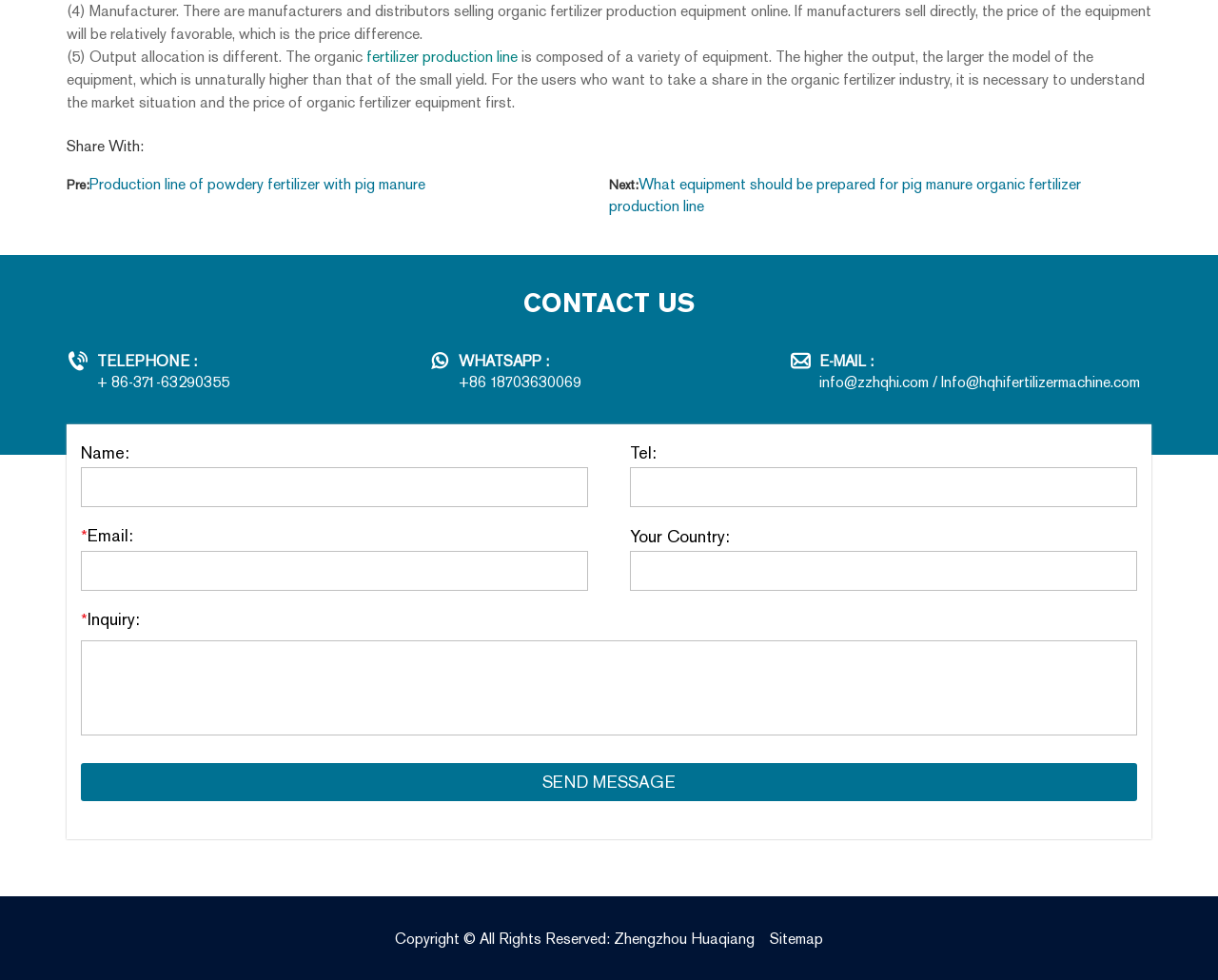Kindly determine the bounding box coordinates for the area that needs to be clicked to execute this instruction: "Click the 'fertilizer production line' link".

[0.301, 0.049, 0.425, 0.067]